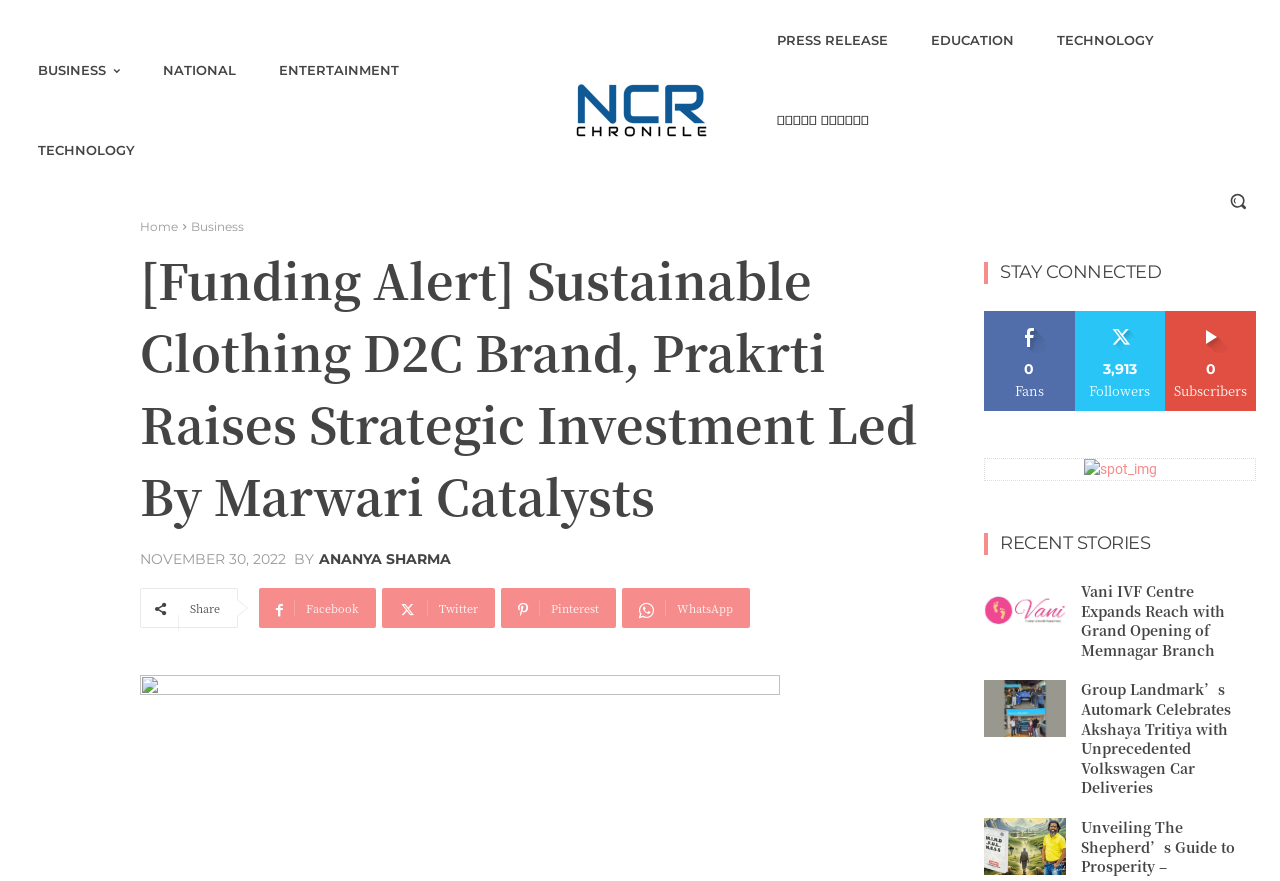How many recent stories are listed?
Use the image to give a comprehensive and detailed response to the question.

I scrolled down to the 'RECENT STORIES' section and counted the number of articles listed, which are 3.